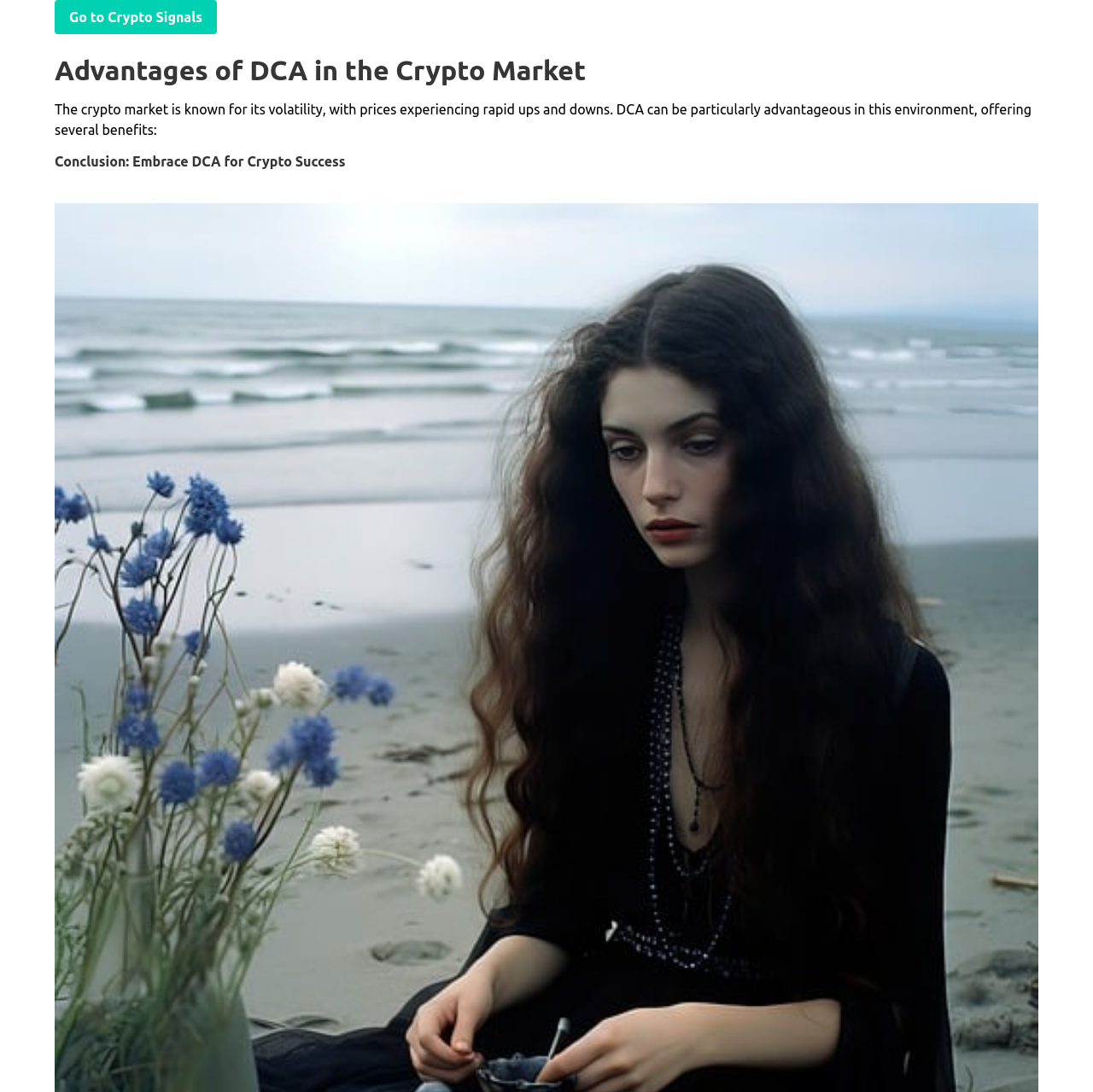Determine the primary headline of the webpage.

Advantages of DCA in the Crypto Market